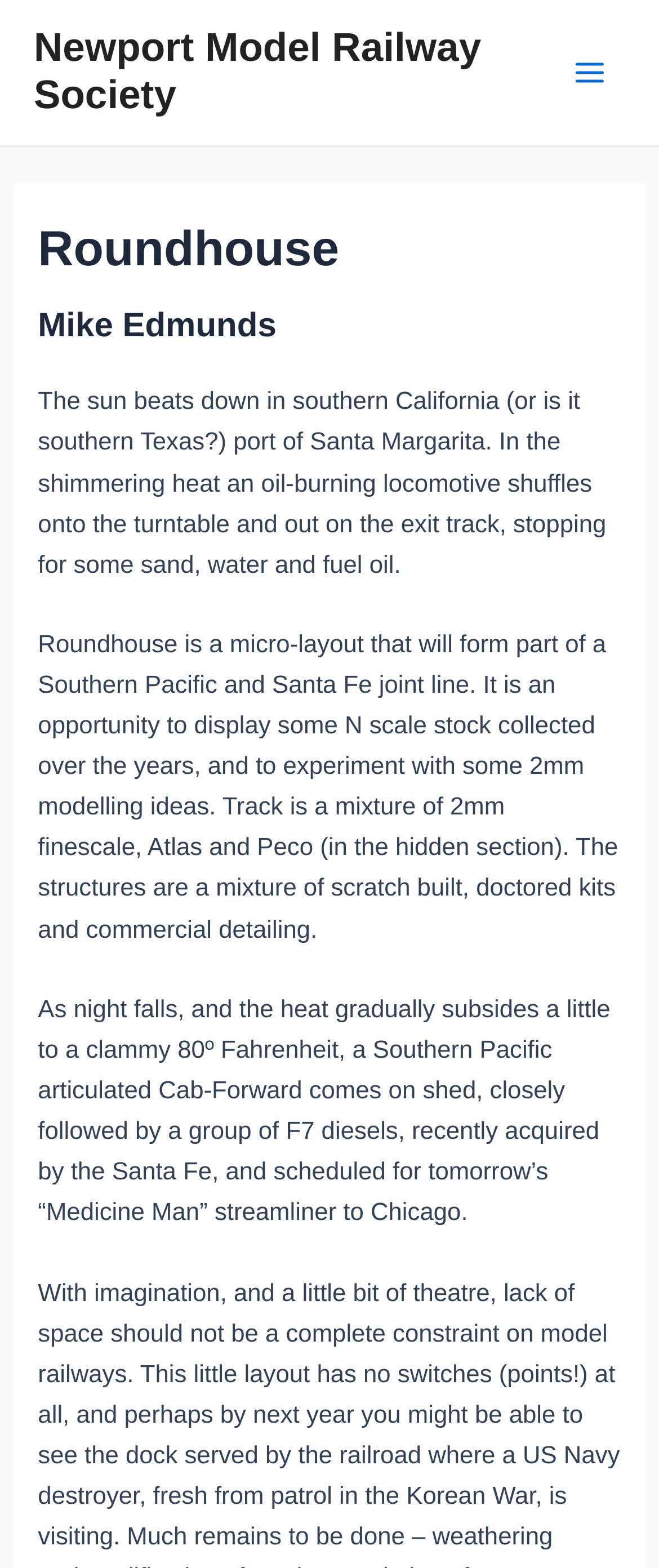From the element description: "Newport Model Railway Society", extract the bounding box coordinates of the UI element. The coordinates should be expressed as four float numbers between 0 and 1, in the order [left, top, right, bottom].

[0.051, 0.017, 0.73, 0.075]